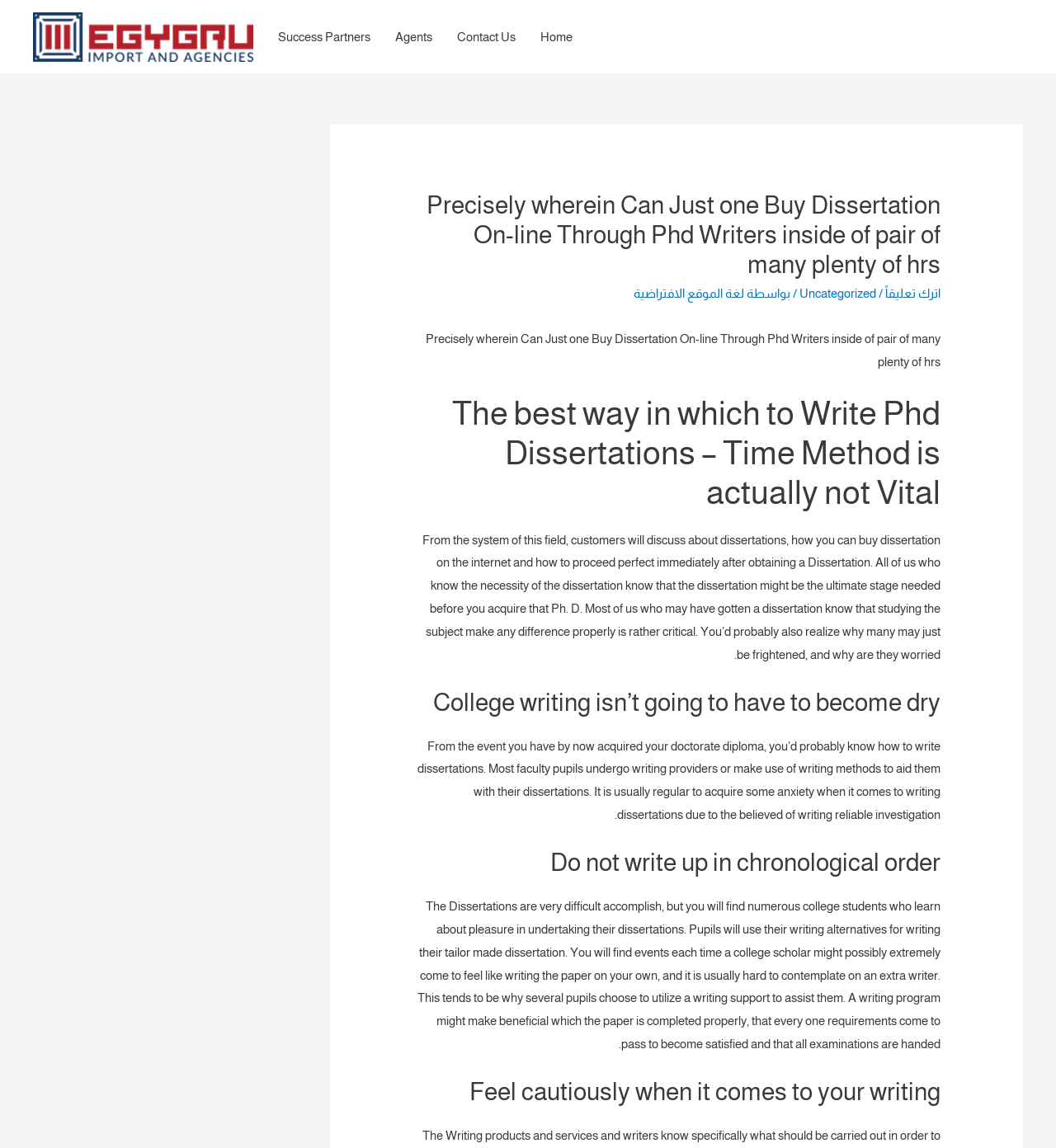What is the main topic of discussion on this webpage?
Using the image, give a concise answer in the form of a single word or short phrase.

Writing PhD dissertations